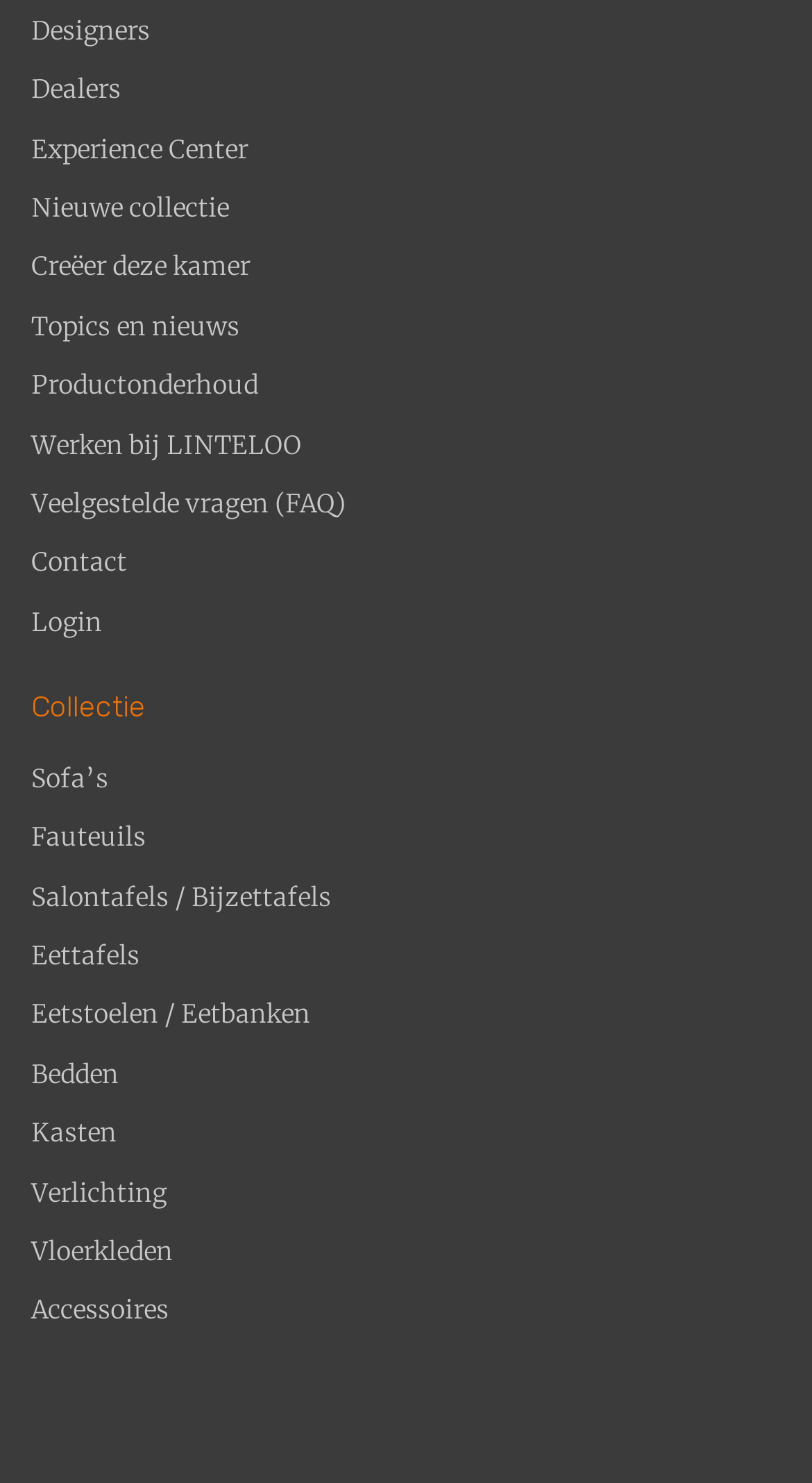Using the element description Experience Center, predict the bounding box coordinates for the UI element. Provide the coordinates in (top-left x, top-left y, bottom-right x, bottom-right y) format with values ranging from 0 to 1.

[0.038, 0.087, 0.962, 0.126]